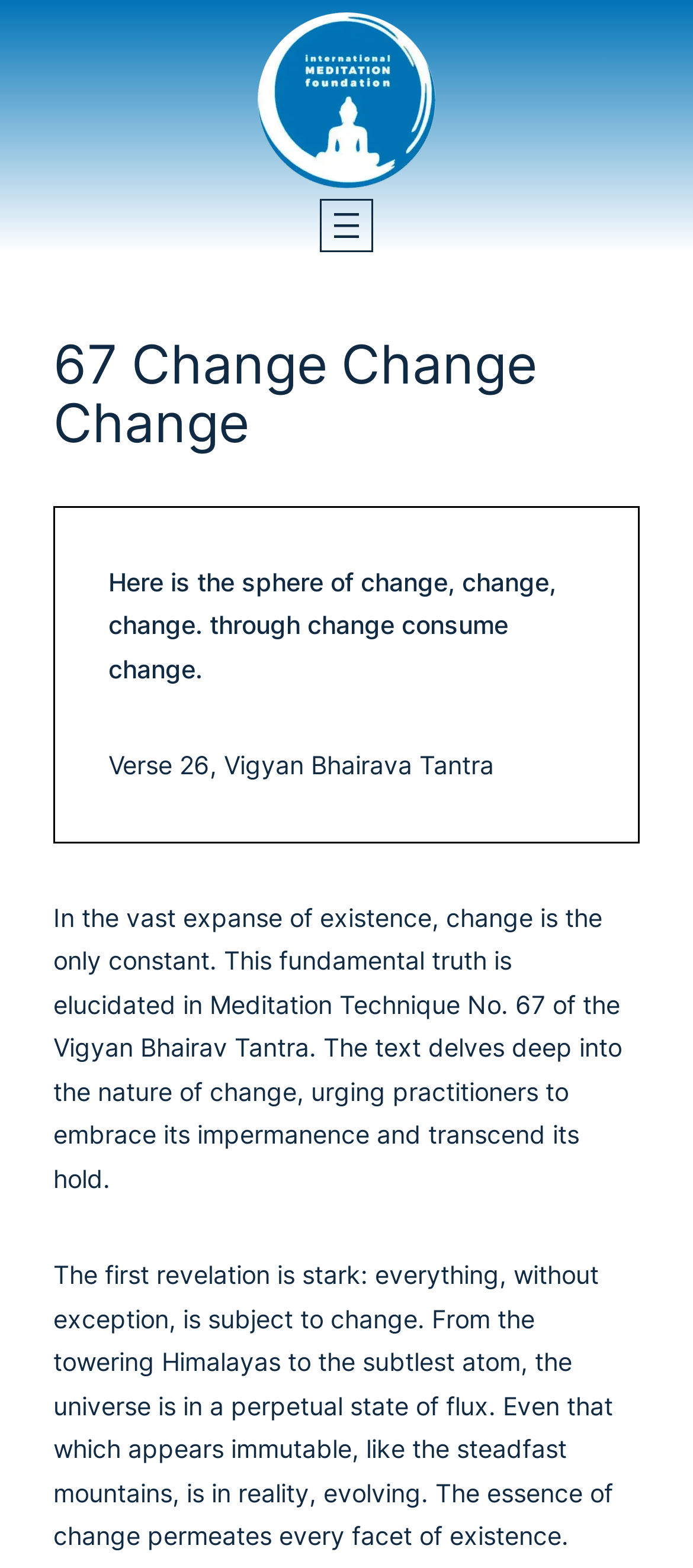Give a detailed account of the webpage's layout and content.

The webpage is about Meditation Foundation II Spreading Happiness, with a prominent link and image at the top center of the page, both sharing the same title. Below this, there is a navigation menu labeled "Primary" with an "Open menu" button on the right side, accompanied by a small image.

The main content of the page is divided into sections. At the top left, there is a large heading "67 Change Change Change". Below this, a blockquote contains two paragraphs of text. The first paragraph discusses the concept of change, citing a verse from the Vigyan Bhairava Tantra. The second paragraph provides the verse's reference.

Further down, there are two blocks of static text. The first block explains the significance of change in the context of Meditation Technique No. 67, emphasizing the importance of embracing impermanence. The second block delves deeper into the nature of change, describing how everything in the universe, from mountains to atoms, is subject to flux and evolution.

Overall, the webpage appears to be a meditation-focused resource, providing guidance and insights on the concept of change and its significance in spiritual growth.